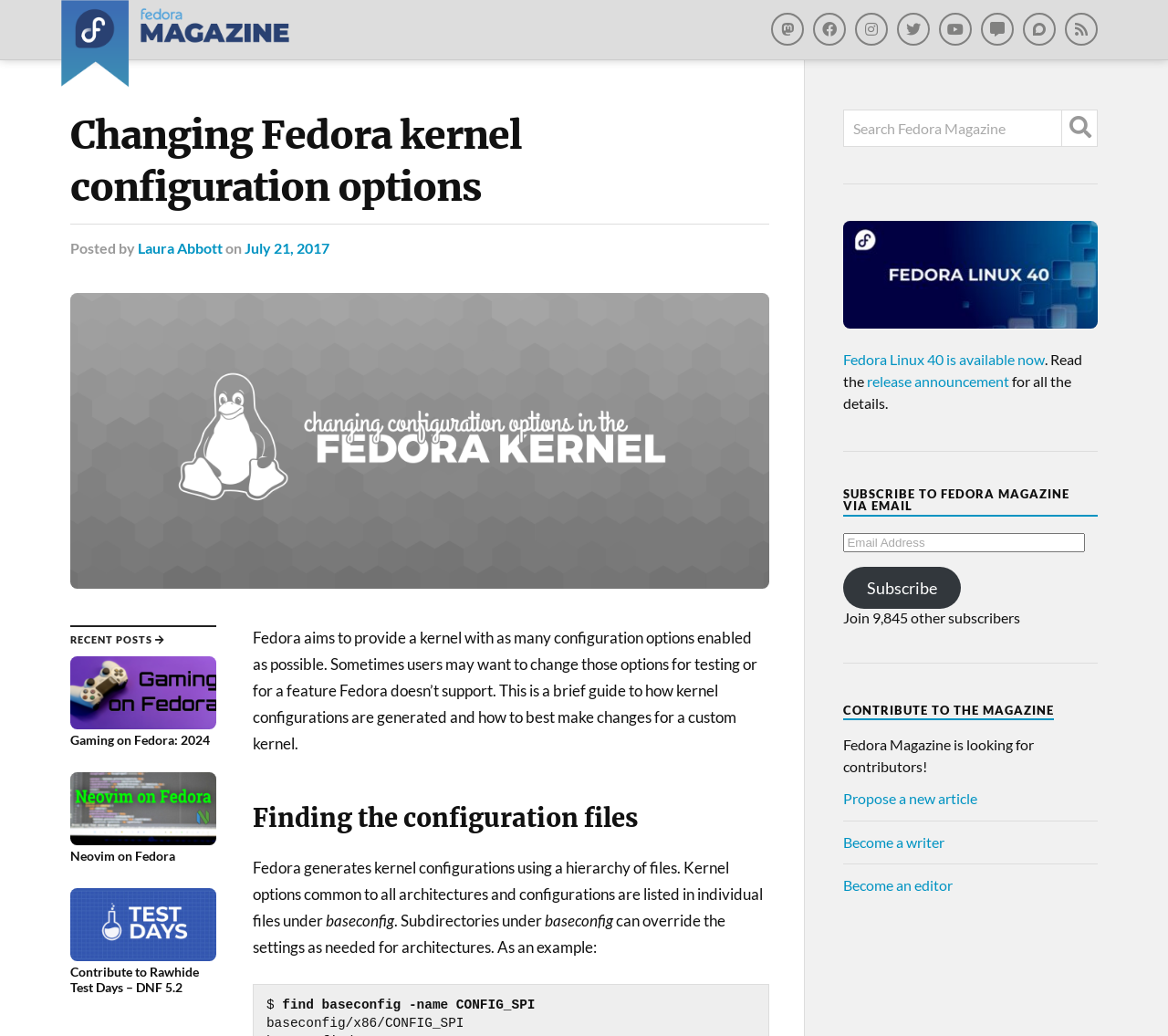Answer the following query concisely with a single word or phrase:
What is the name of the author of this article?

Laura Abbott